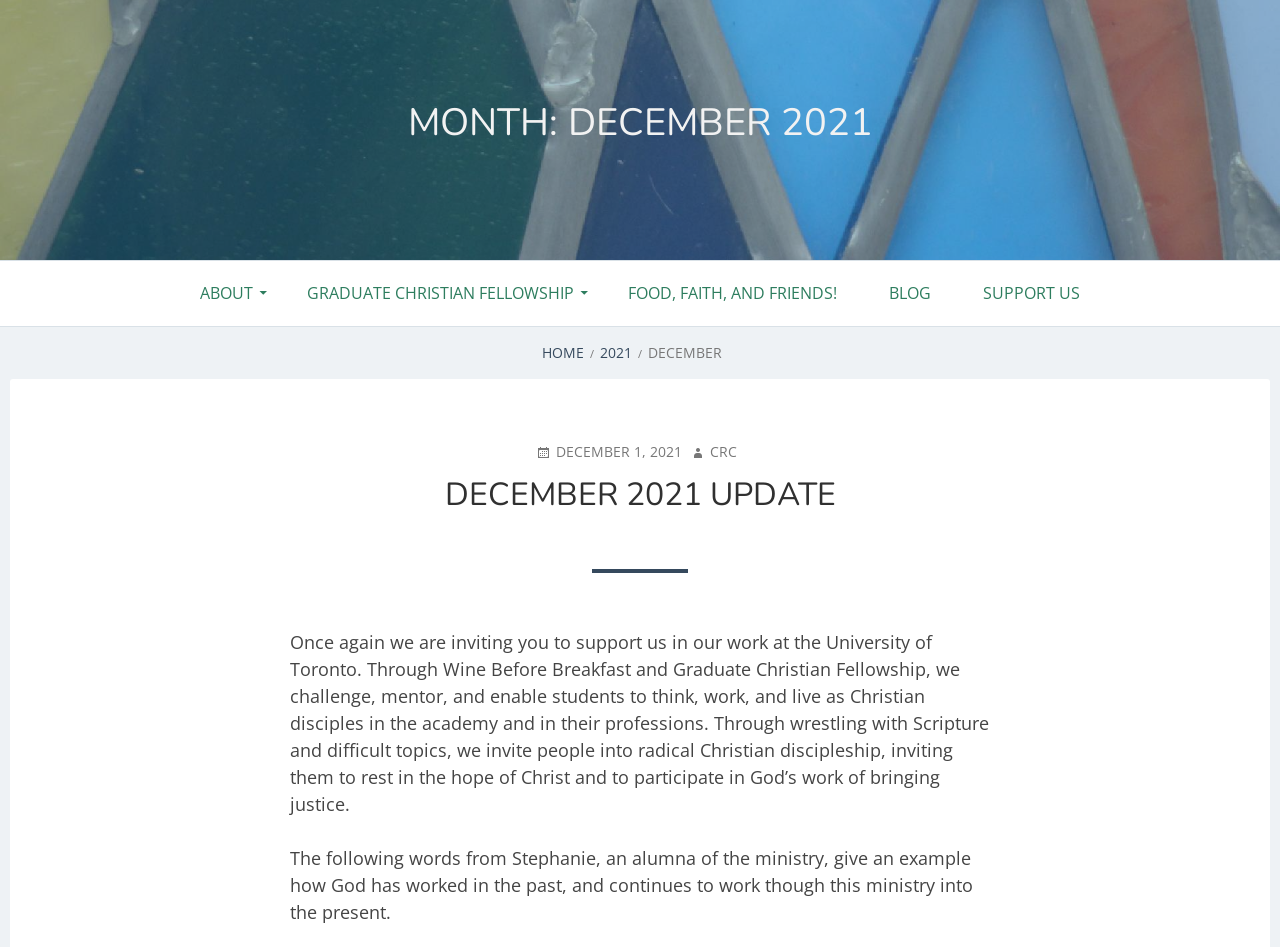Determine the bounding box coordinates for the element that should be clicked to follow this instruction: "View about page". The coordinates should be given as four float numbers between 0 and 1, in the format [left, top, right, bottom].

[0.138, 0.275, 0.218, 0.344]